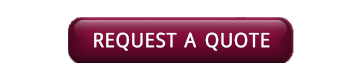What does the 'REQUEST A QUOTE' button signify about Cyrco, Inc.'s approach?
From the details in the image, provide a complete and detailed answer to the question.

The caption states that the clear call to action of the 'REQUEST A QUOTE' button signifies a user-friendly approach, emphasizing Cyrco, Inc.'s commitment to customer service, which implies that the company prioritizes ease of use and customer satisfaction.